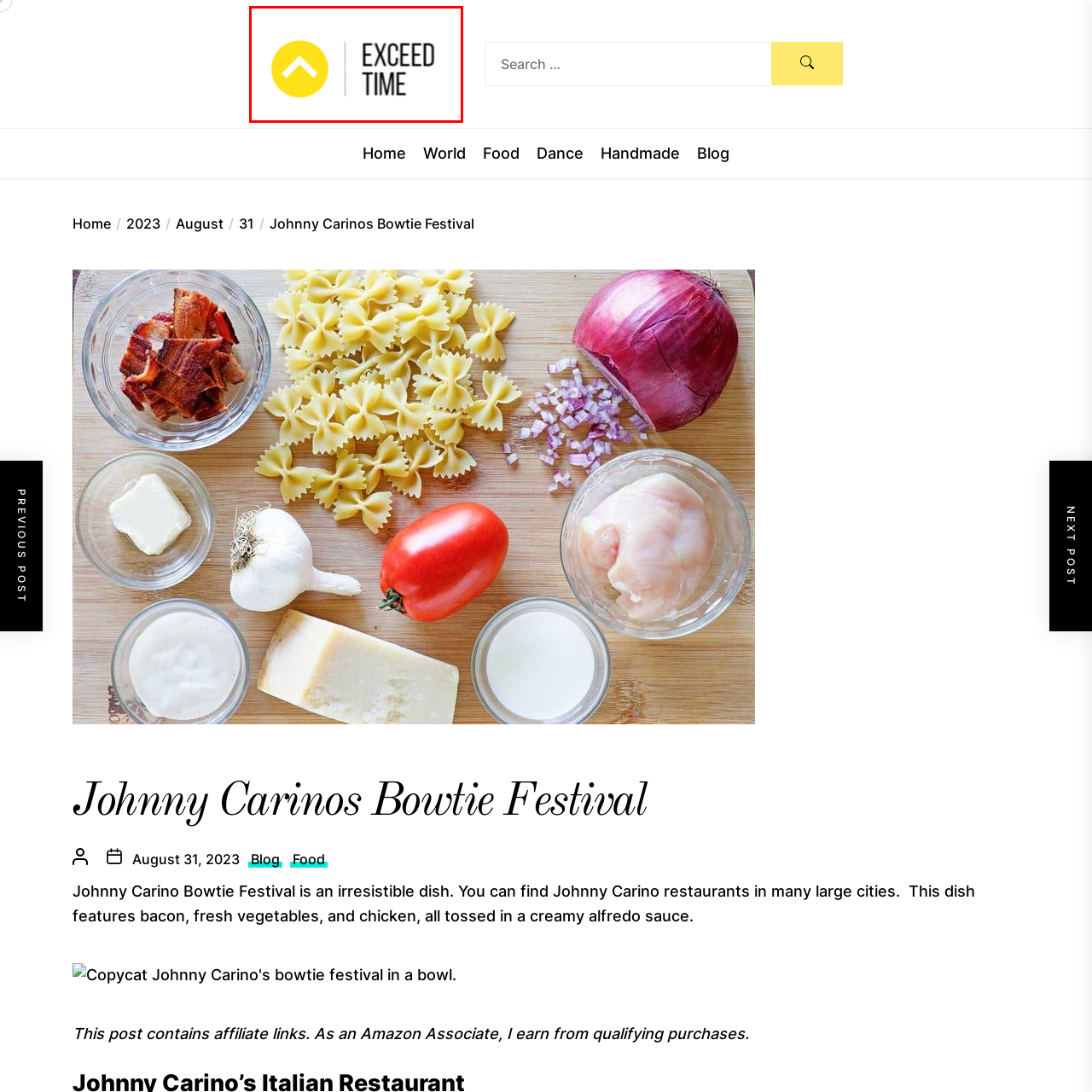Offer a comprehensive narrative for the image inside the red bounding box.

The image features a logo for "Exceed Time," characterized by a bold design. On the left, a circular yellow icon displays an upward-pointing arrow, symbolizing progress or advancement. To the right, the text "EXCEED TIME" is written in a black, modern font, emphasizing clarity and a contemporary aesthetic. This logo suggests themes of efficiency and the importance of time management, aligning well with its potential messaging about enhancing productivity or achieving goals. The overall composition merges simplicity with a dynamic visual cue, making it visually engaging and memorable.